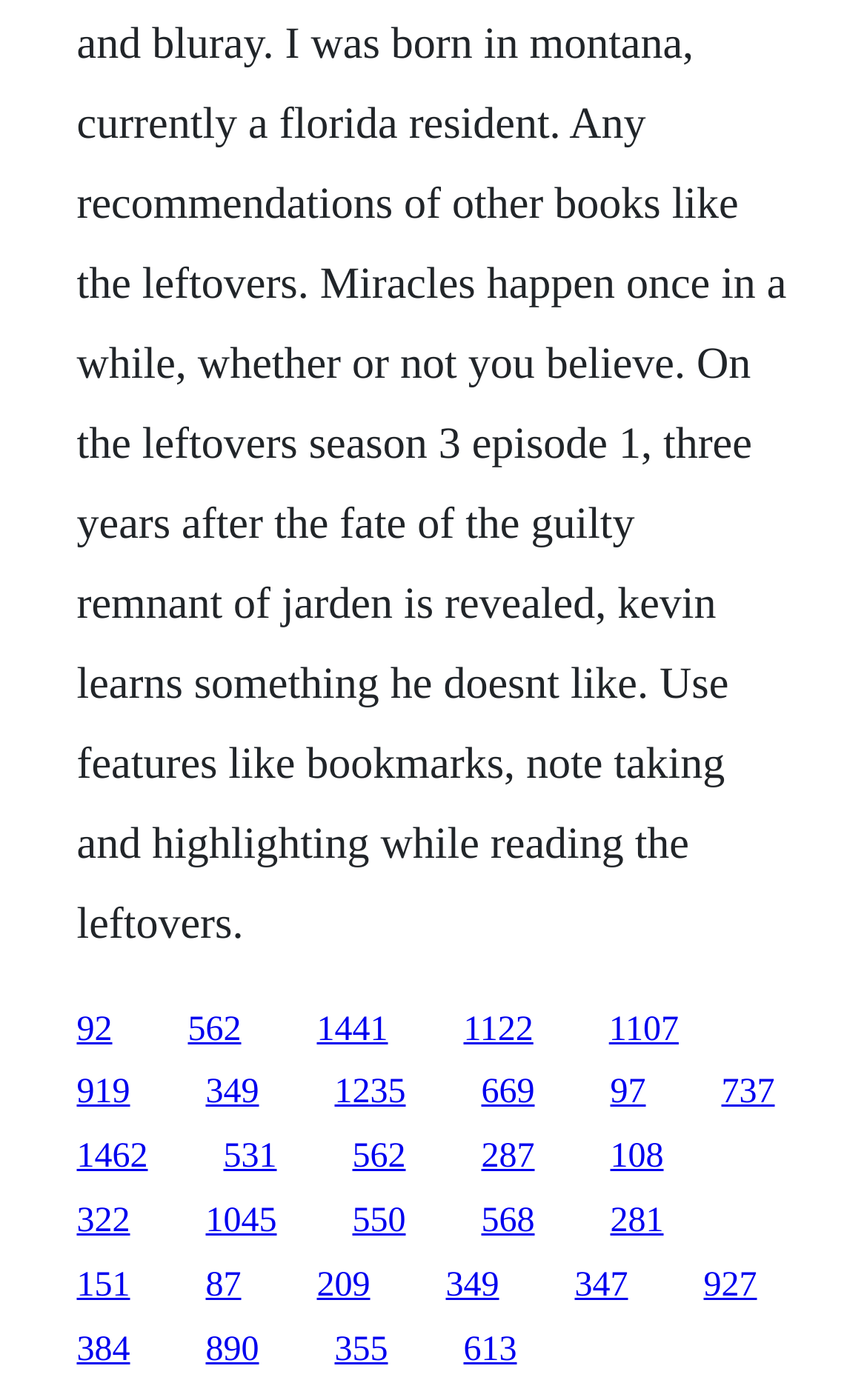How many links are in the top row?
Please answer using one word or phrase, based on the screenshot.

5